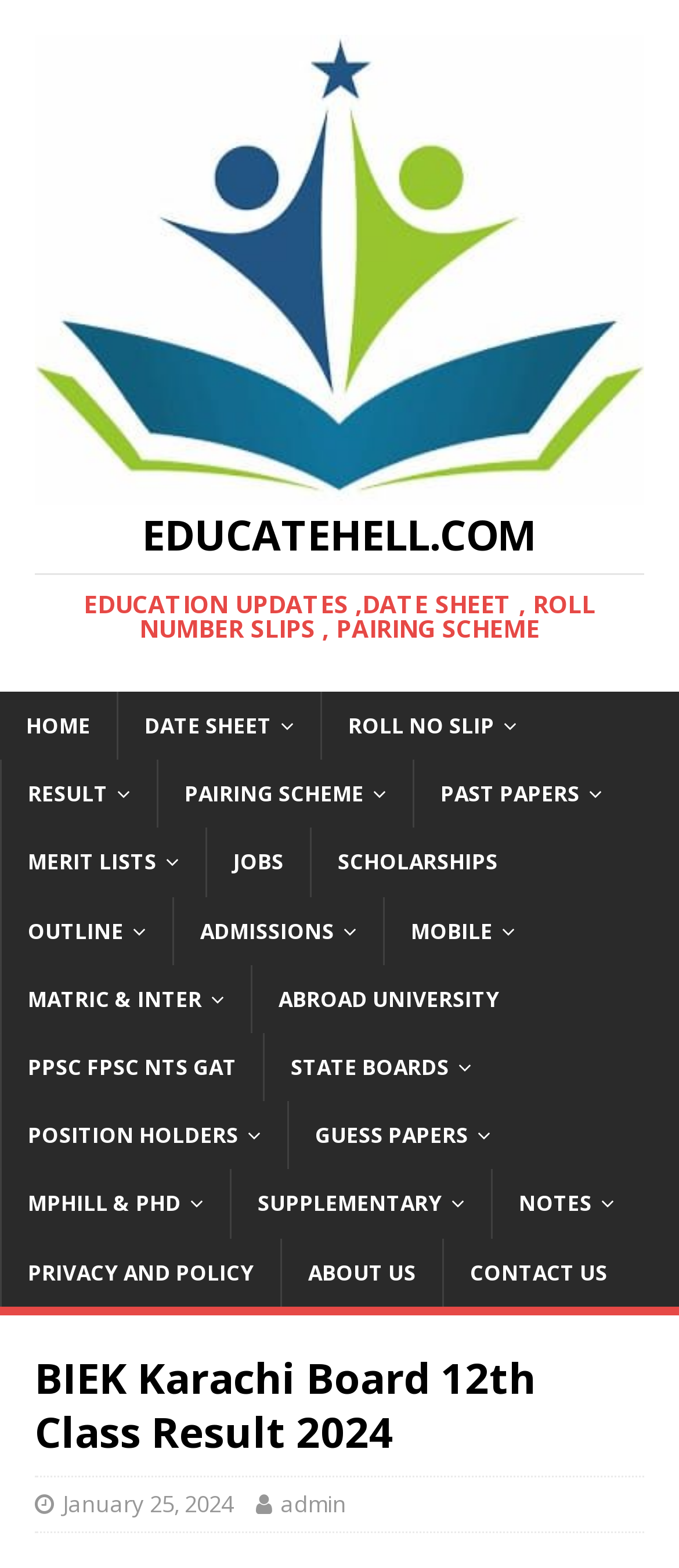Find the main header of the webpage and produce its text content.

BIEK Karachi Board 12th Class Result 2024